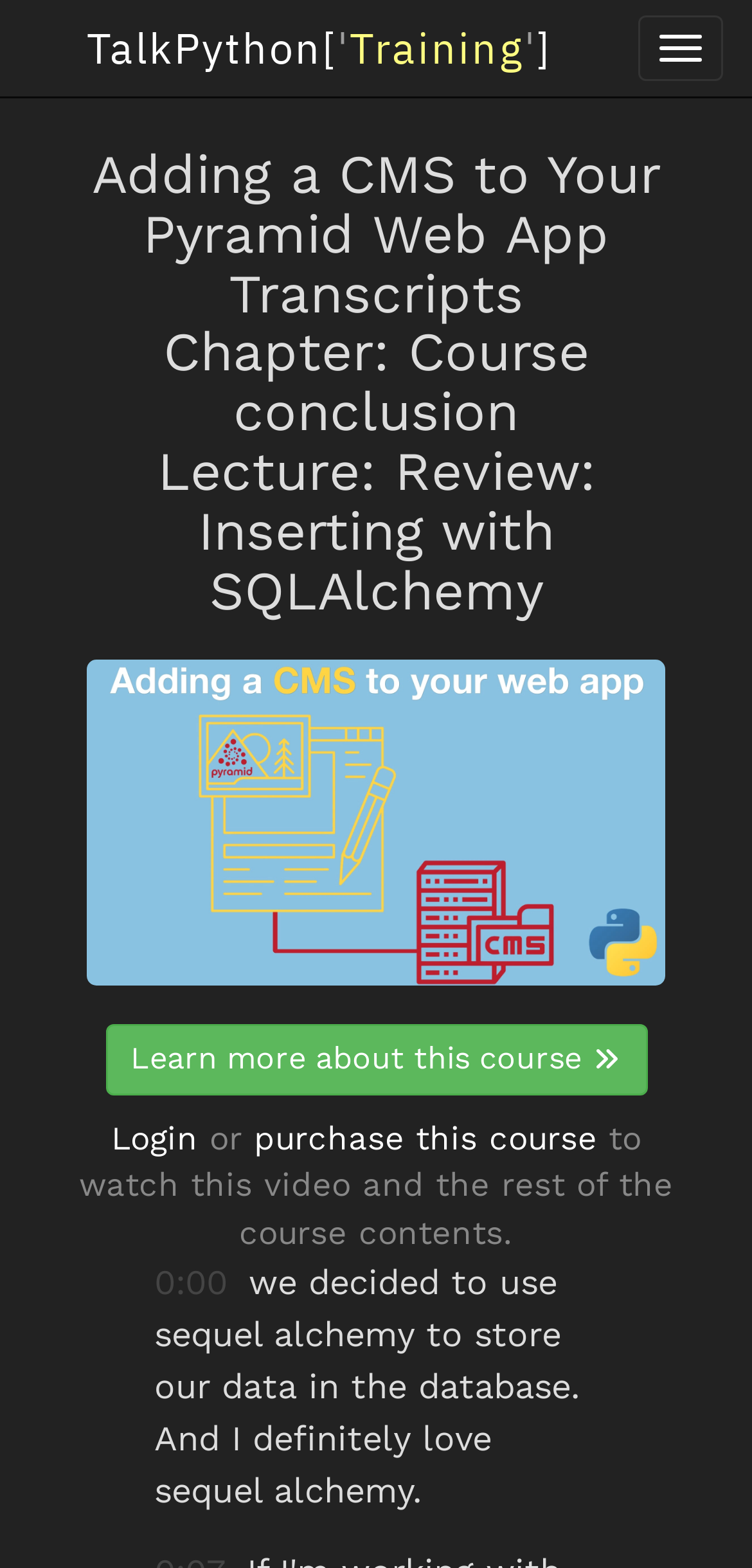Determine the bounding box coordinates of the UI element that matches the following description: "Login". The coordinates should be four float numbers between 0 and 1 in the format [left, top, right, bottom].

[0.147, 0.713, 0.263, 0.738]